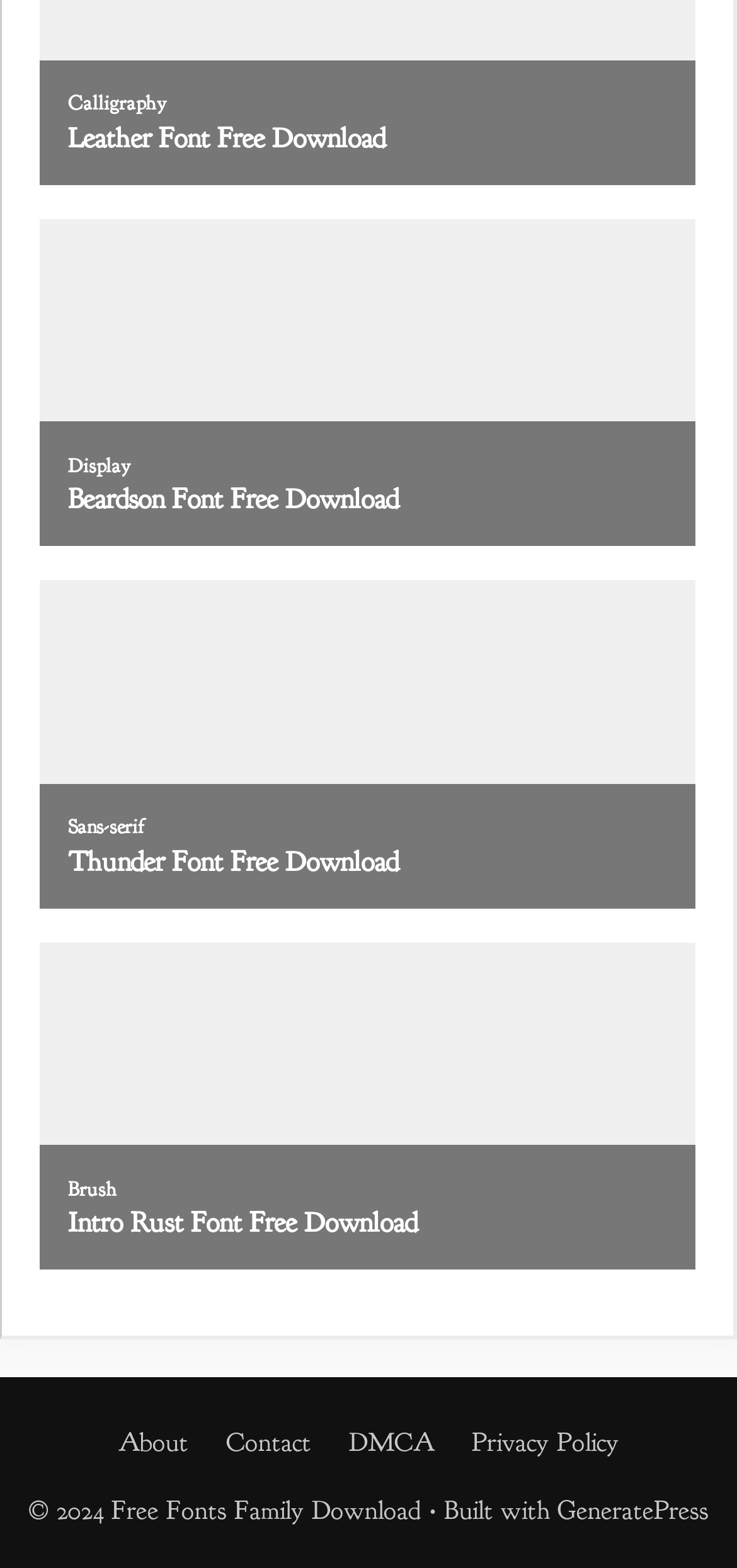Determine the bounding box coordinates for the clickable element required to fulfill the instruction: "download the Beardson Font". Provide the coordinates as four float numbers between 0 and 1, i.e., [left, top, right, bottom].

[0.092, 0.309, 0.905, 0.331]